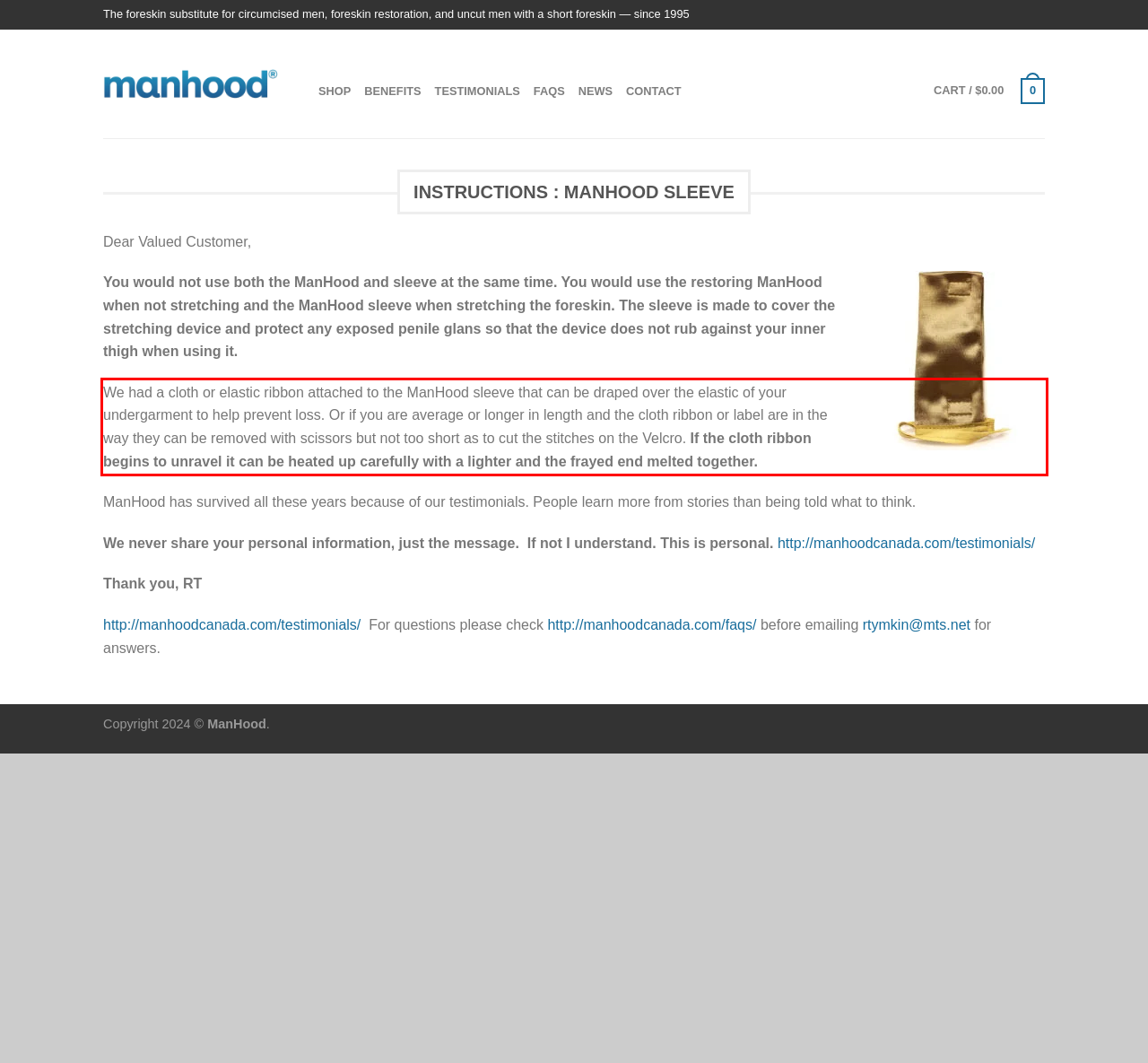With the provided screenshot of a webpage, locate the red bounding box and perform OCR to extract the text content inside it.

We had a cloth or elastic ribbon attached to the ManHood sleeve that can be draped over the elastic of your undergarment to help prevent loss. Or if you are average or longer in length and the cloth ribbon or label are in the way they can be removed with scissors but not too short as to cut the stitches on the Velcro. If the cloth ribbon begins to unravel it can be heated up carefully with a lighter and the frayed end melted together.